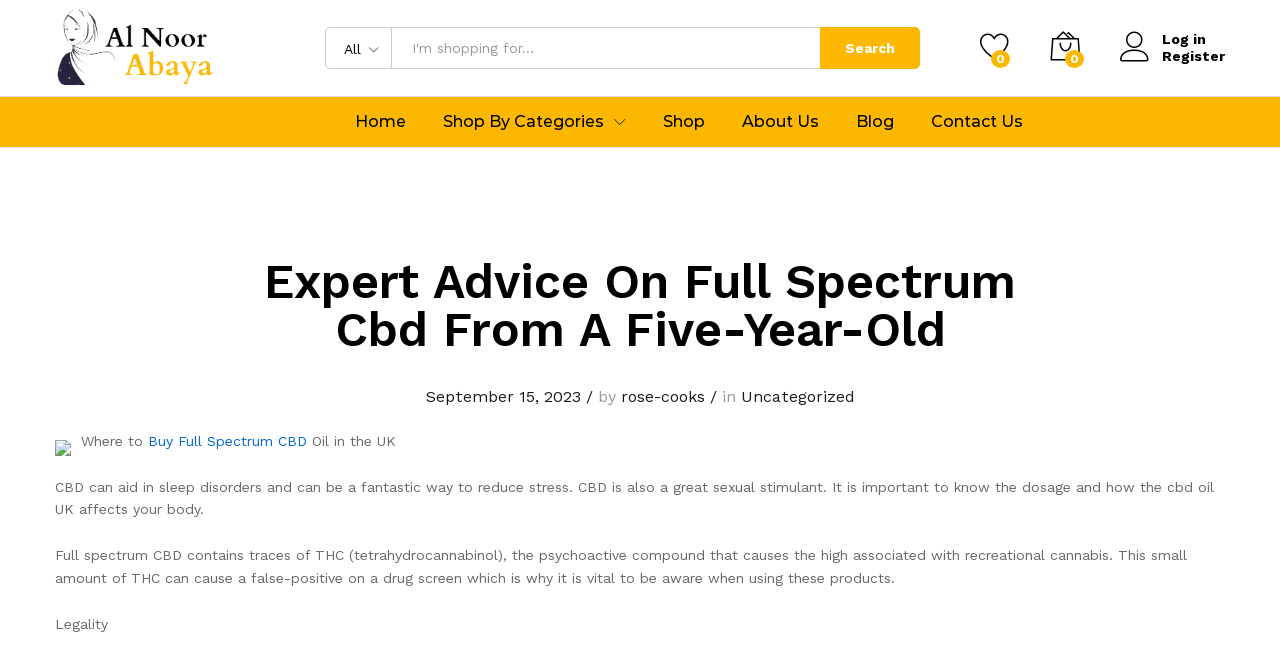Locate and extract the text of the main heading on the webpage.

Expert Advice On Full Spectrum Cbd From A Five-Year-Old